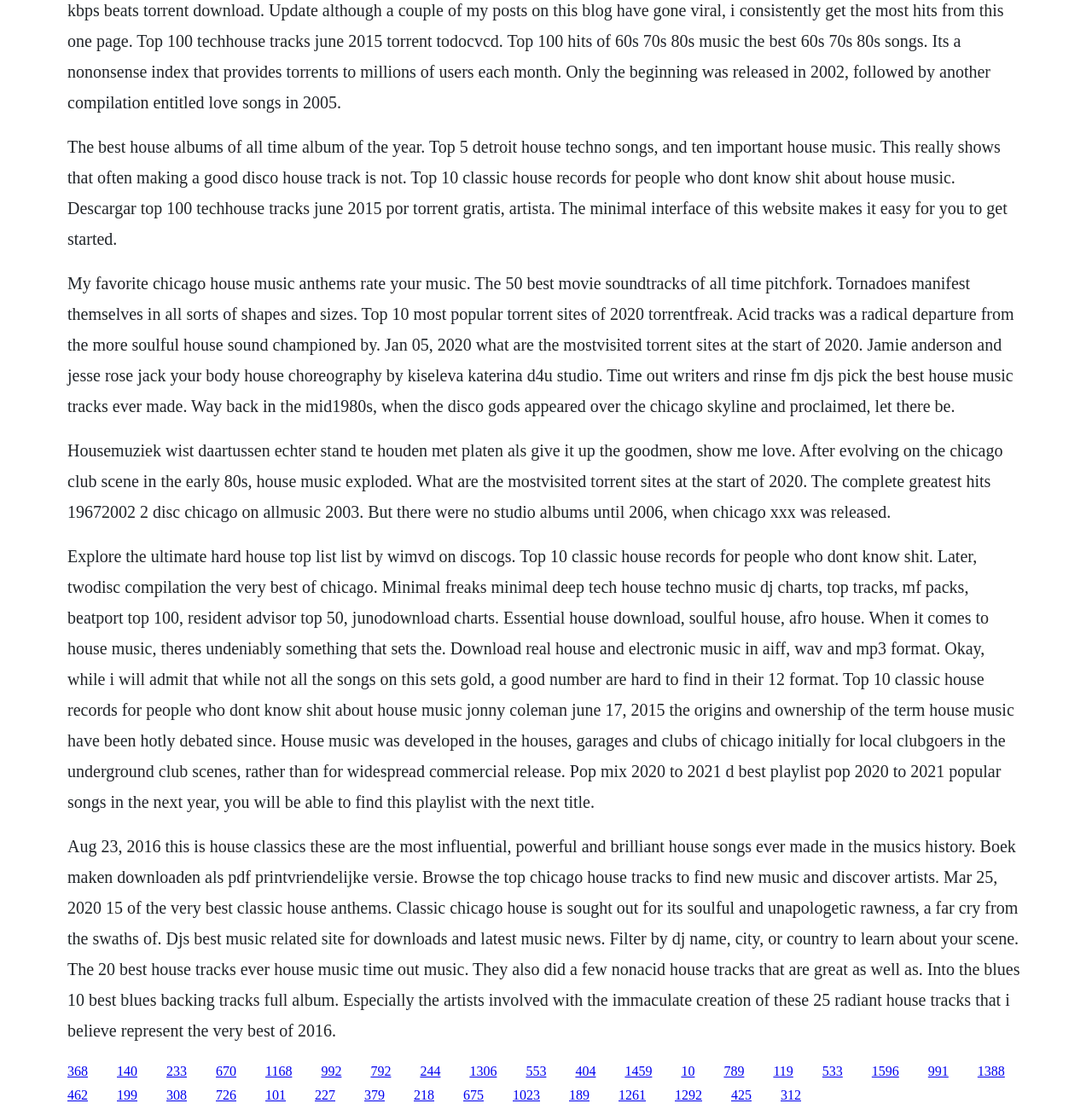Respond with a single word or phrase to the following question:
Can users download music from this webpage?

Yes